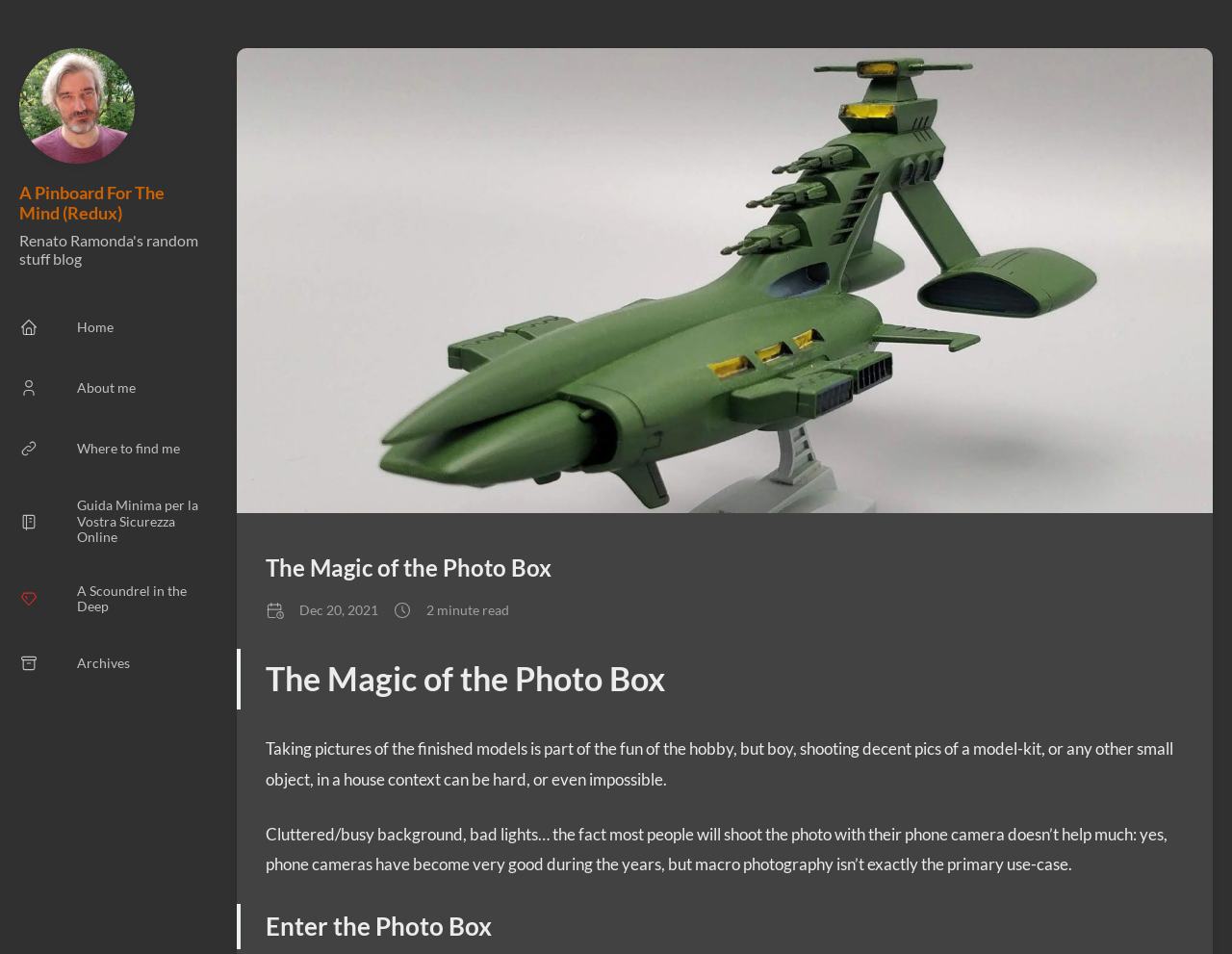Please find the bounding box coordinates of the element that must be clicked to perform the given instruction: "Click on the 'Home' link". The coordinates should be four float numbers from 0 to 1, i.e., [left, top, right, bottom].

[0.016, 0.331, 0.092, 0.354]